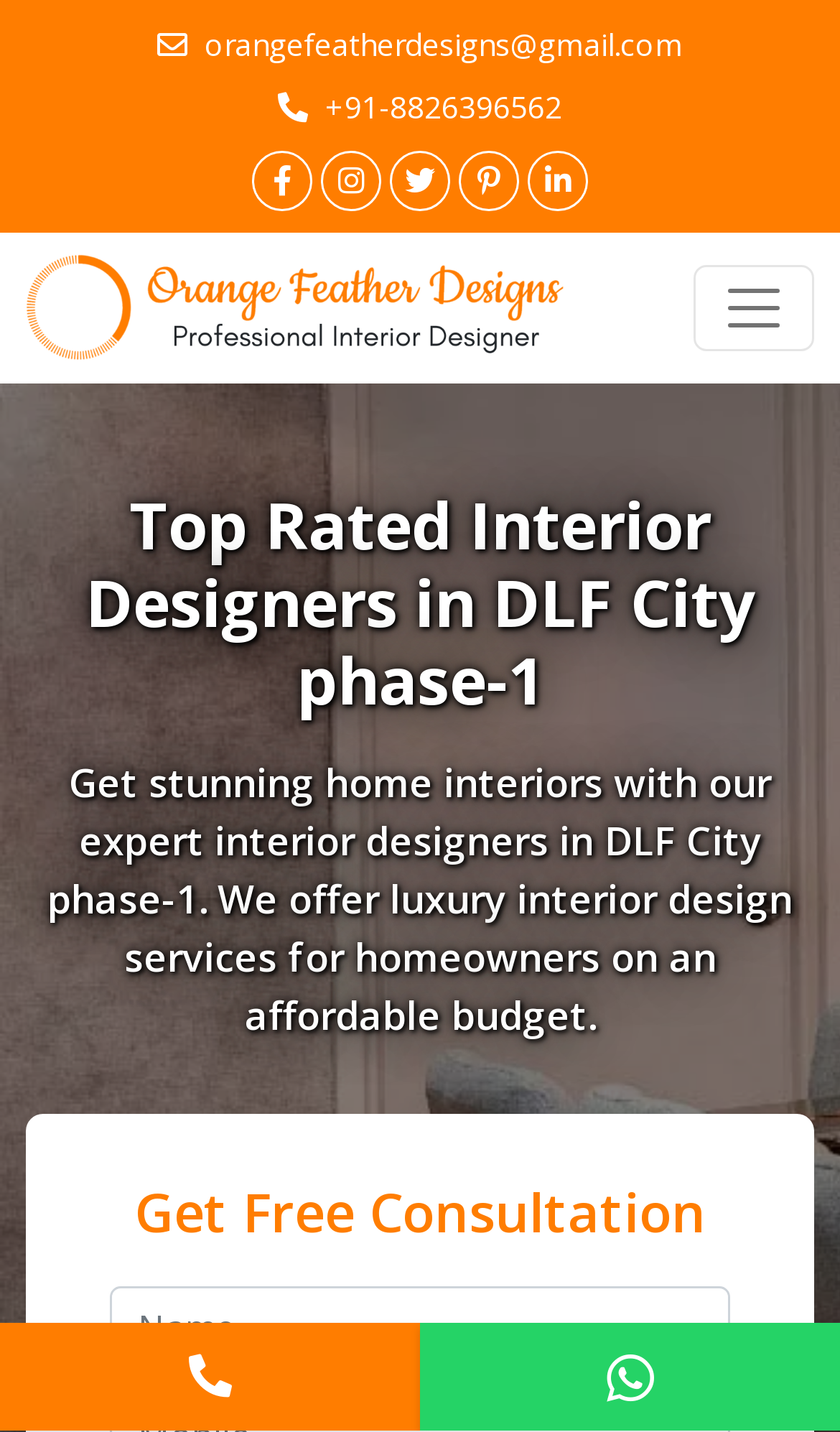Ascertain the bounding box coordinates for the UI element detailed here: "name="name" placeholder="Name"". The coordinates should be provided as [left, top, right, bottom] with each value being a float between 0 and 1.

[0.131, 0.898, 0.869, 0.955]